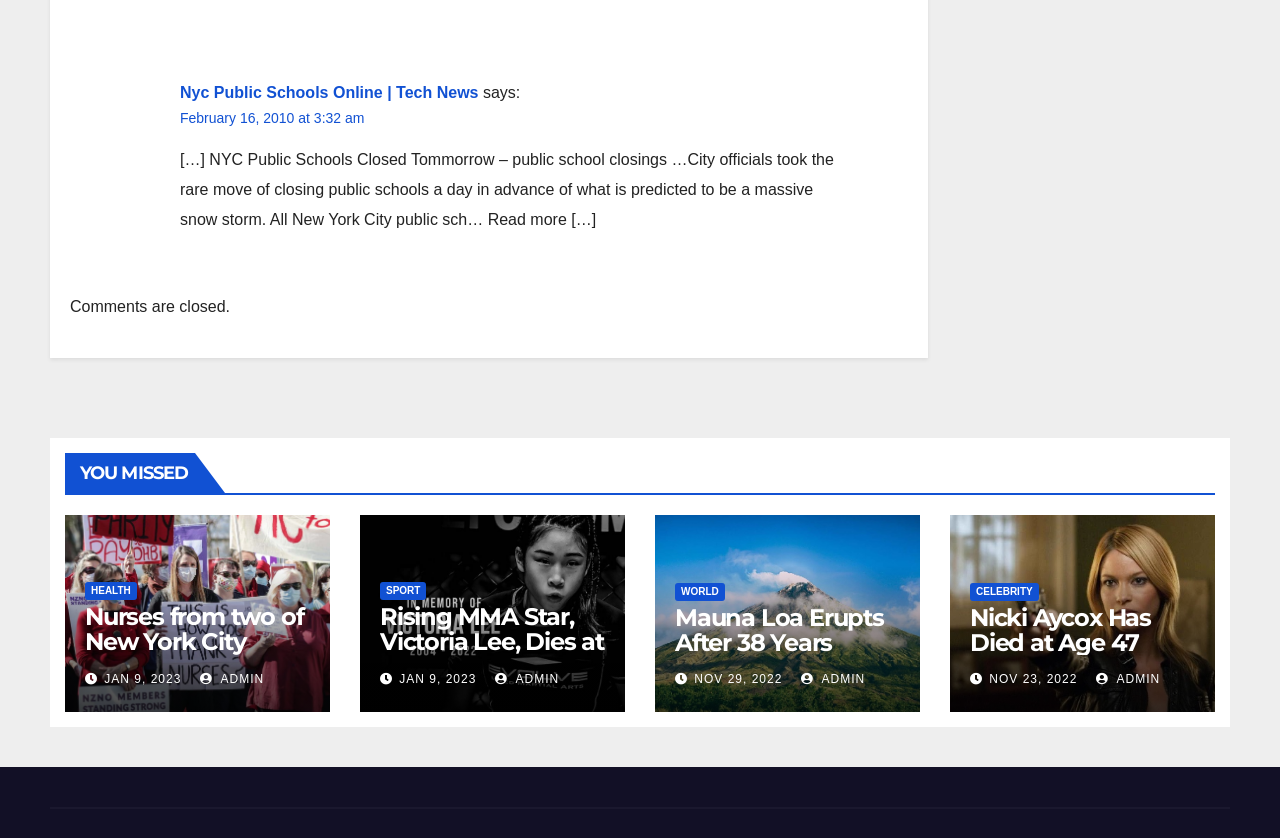Show the bounding box coordinates of the region that should be clicked to follow the instruction: "Visit the HEALTH section."

[0.066, 0.694, 0.107, 0.716]